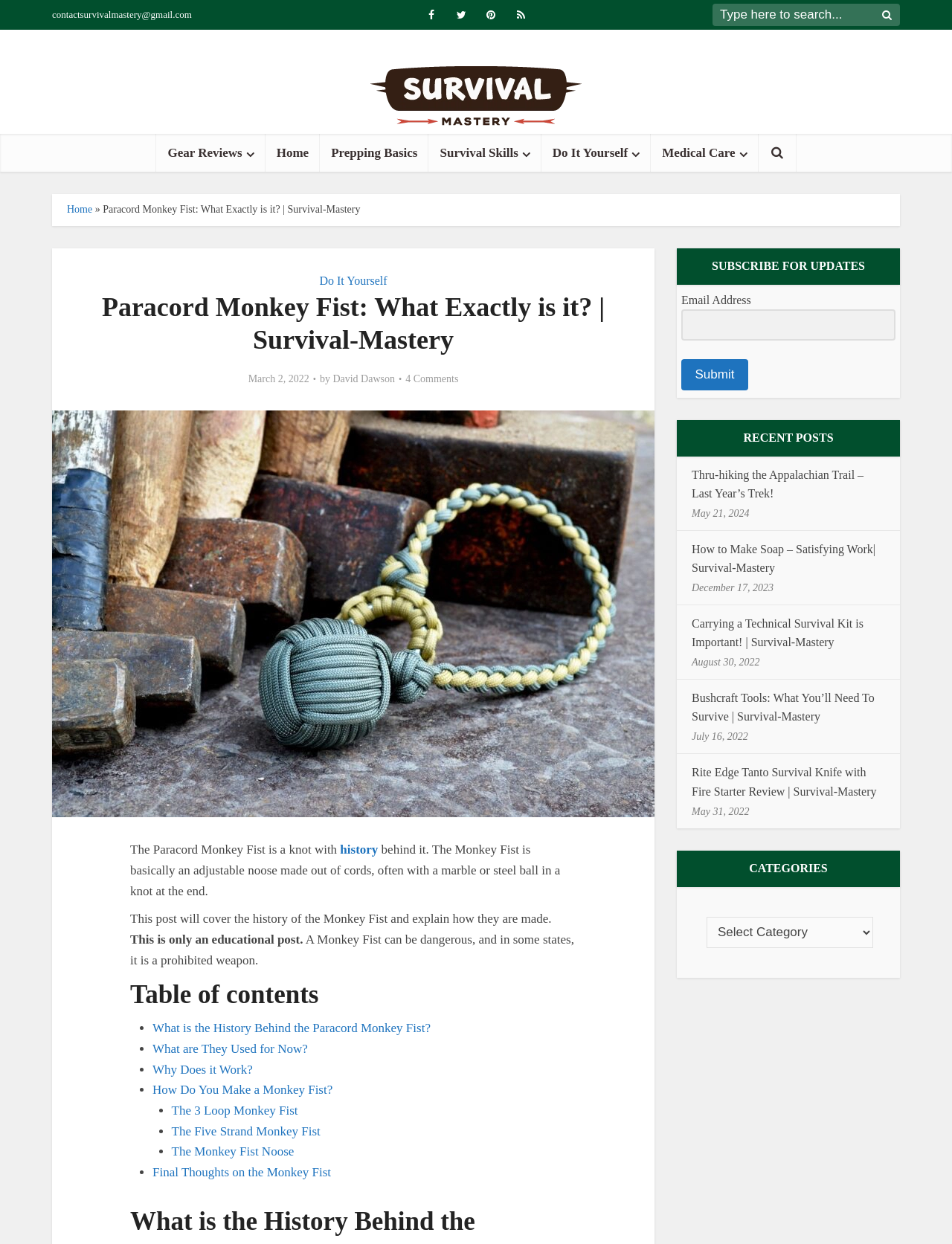What is the category of the post 'Thru-hiking the Appalachian Trail – Last Year’s Trek!'?
Look at the screenshot and provide an in-depth answer.

The category of the post is not explicitly specified, but it can be inferred to be related to survival or outdoor activities based on the content of the post and the website's theme.